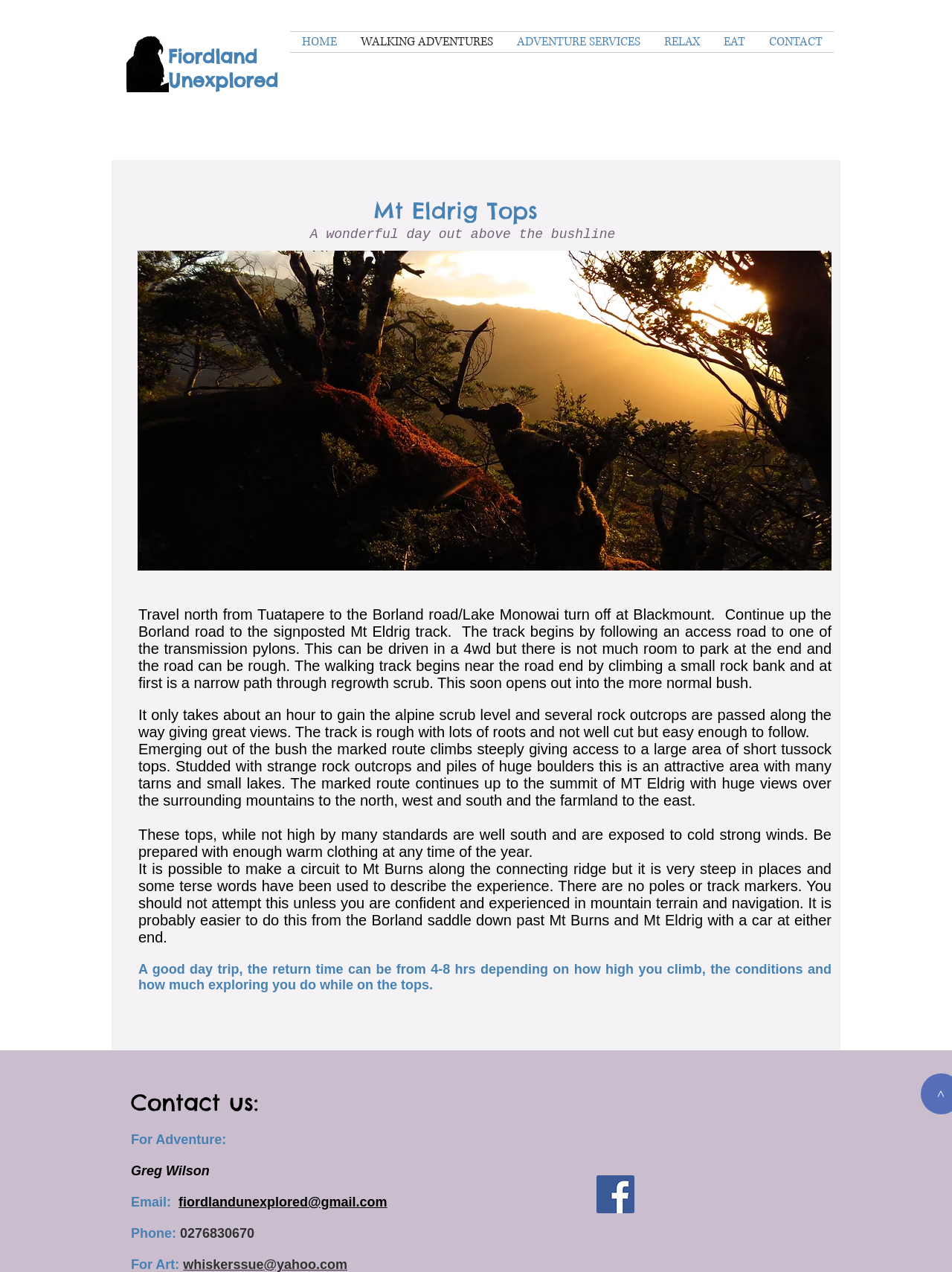Please locate the bounding box coordinates of the element's region that needs to be clicked to follow the instruction: "Visit Facebook Social Icon". The bounding box coordinates should be provided as four float numbers between 0 and 1, i.e., [left, top, right, bottom].

[0.627, 0.924, 0.666, 0.954]